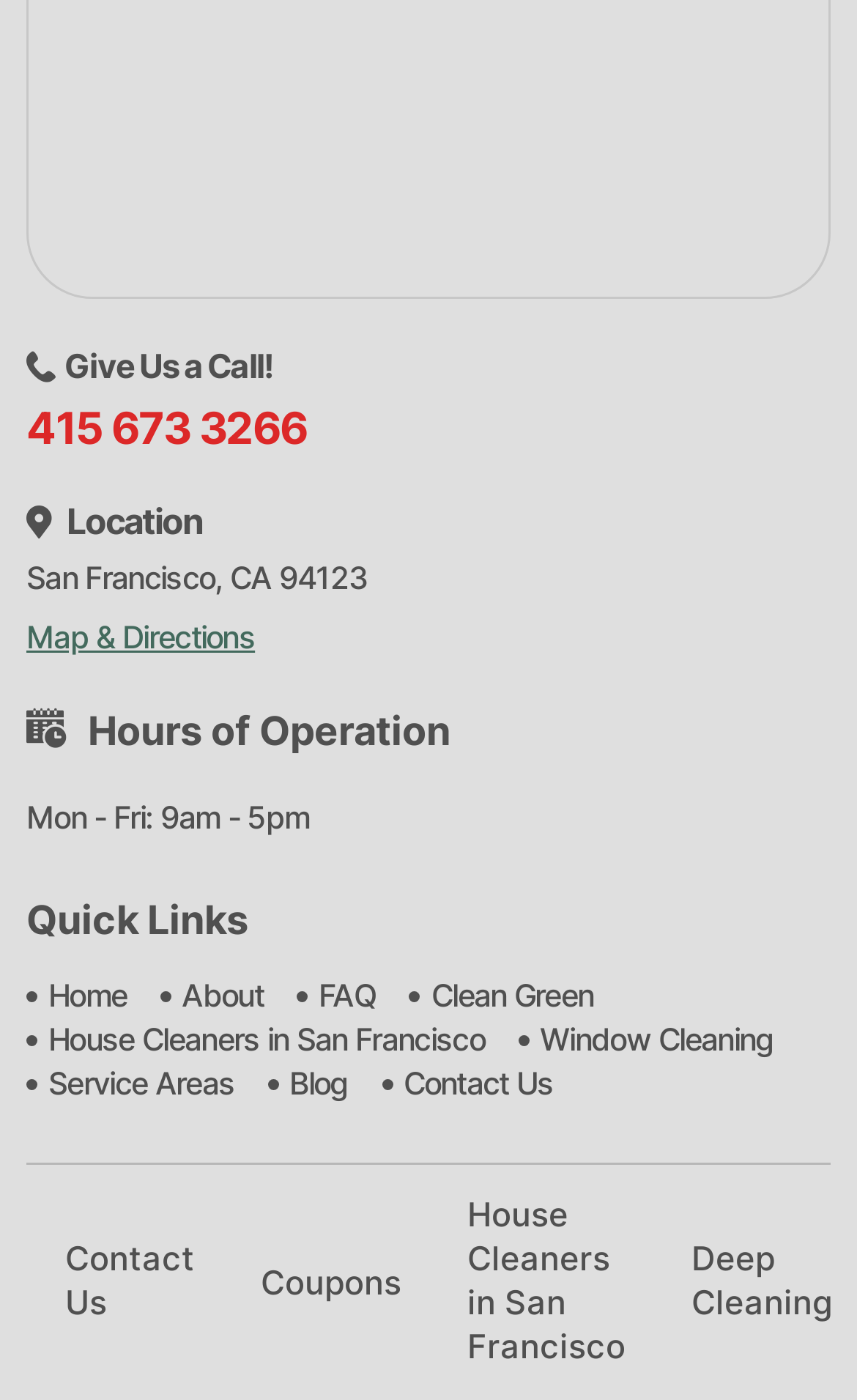How many contact us links are there?
Analyze the image and provide a thorough answer to the question.

I found two link elements with the text 'Contact Us', one located under the 'Quick Links' section and another at the bottom of the page.